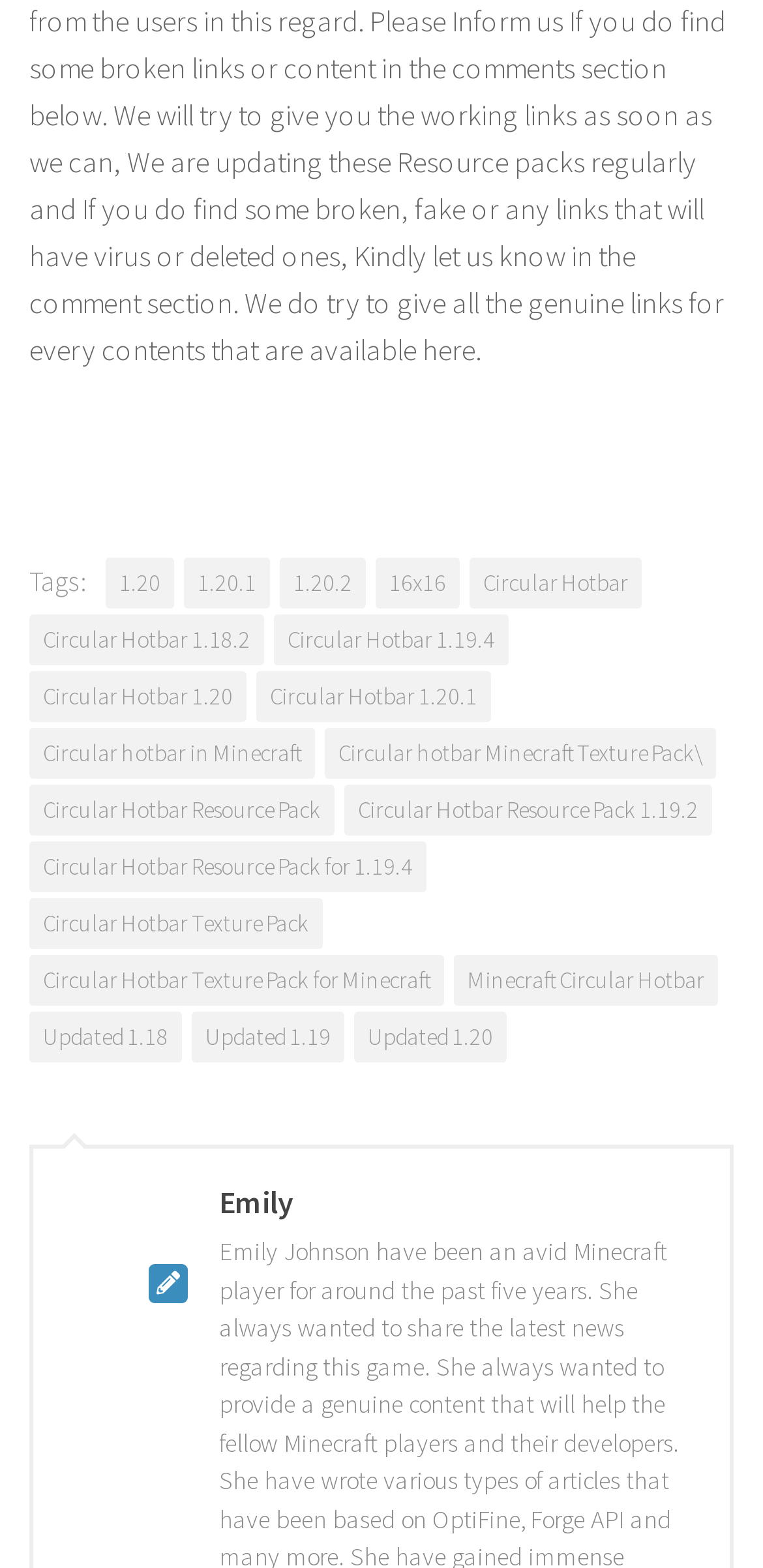Determine the bounding box coordinates of the clickable element to achieve the following action: 'Click on the 'Updated 1.20' link'. Provide the coordinates as four float values between 0 and 1, formatted as [left, top, right, bottom].

[0.464, 0.645, 0.664, 0.678]